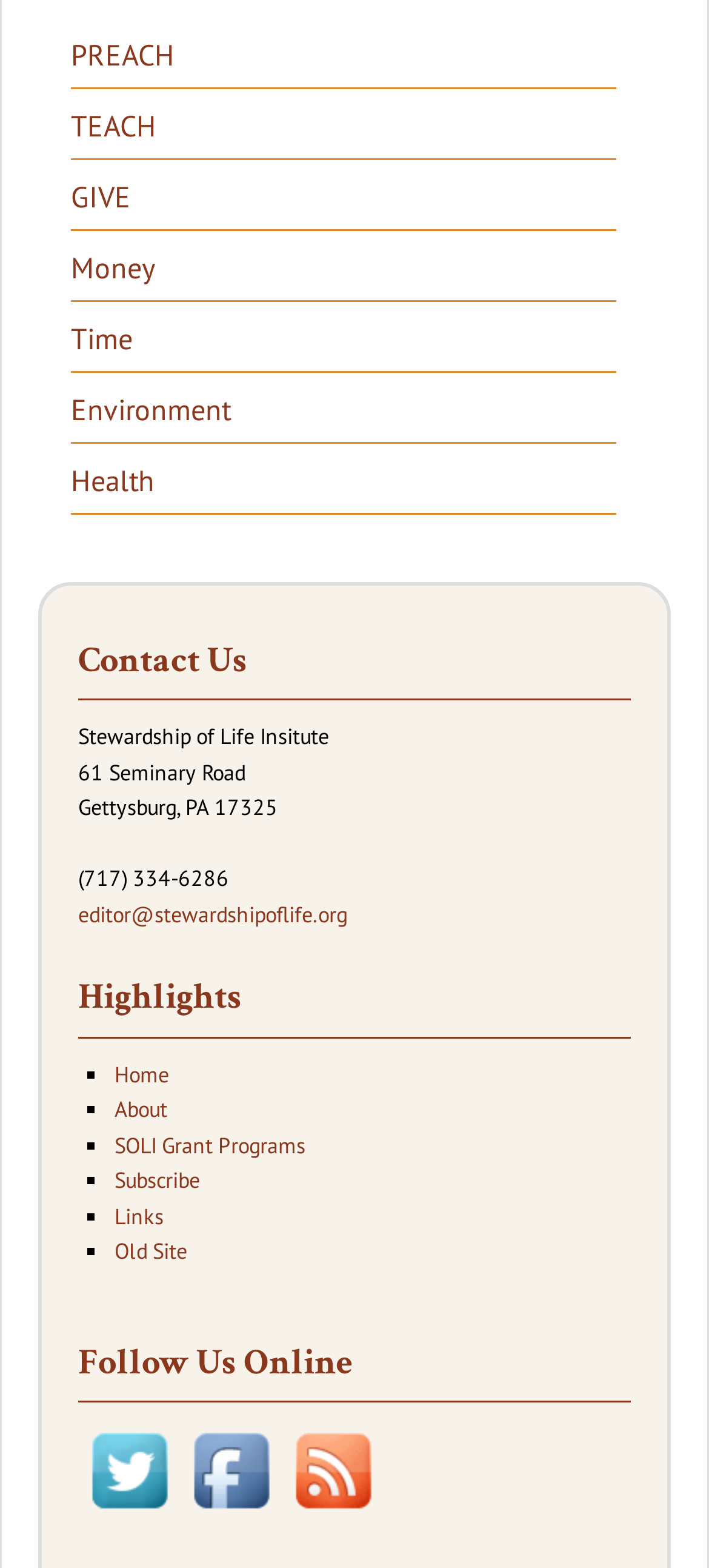Answer the question below with a single word or a brief phrase: 
What is the name of the institute?

Stewardship of Life Insitute